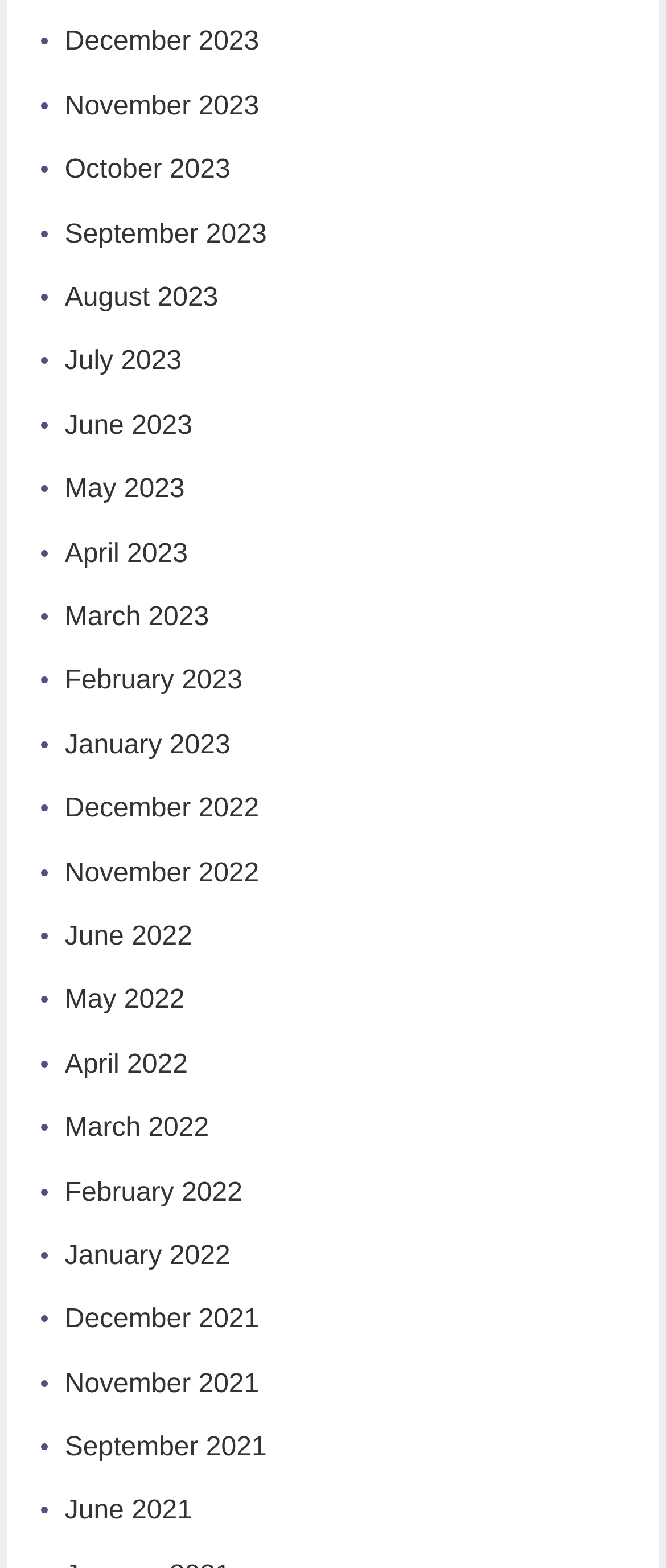Identify the bounding box coordinates of the element to click to follow this instruction: 'View September 2021'. Ensure the coordinates are four float values between 0 and 1, provided as [left, top, right, bottom].

[0.097, 0.914, 0.401, 0.933]